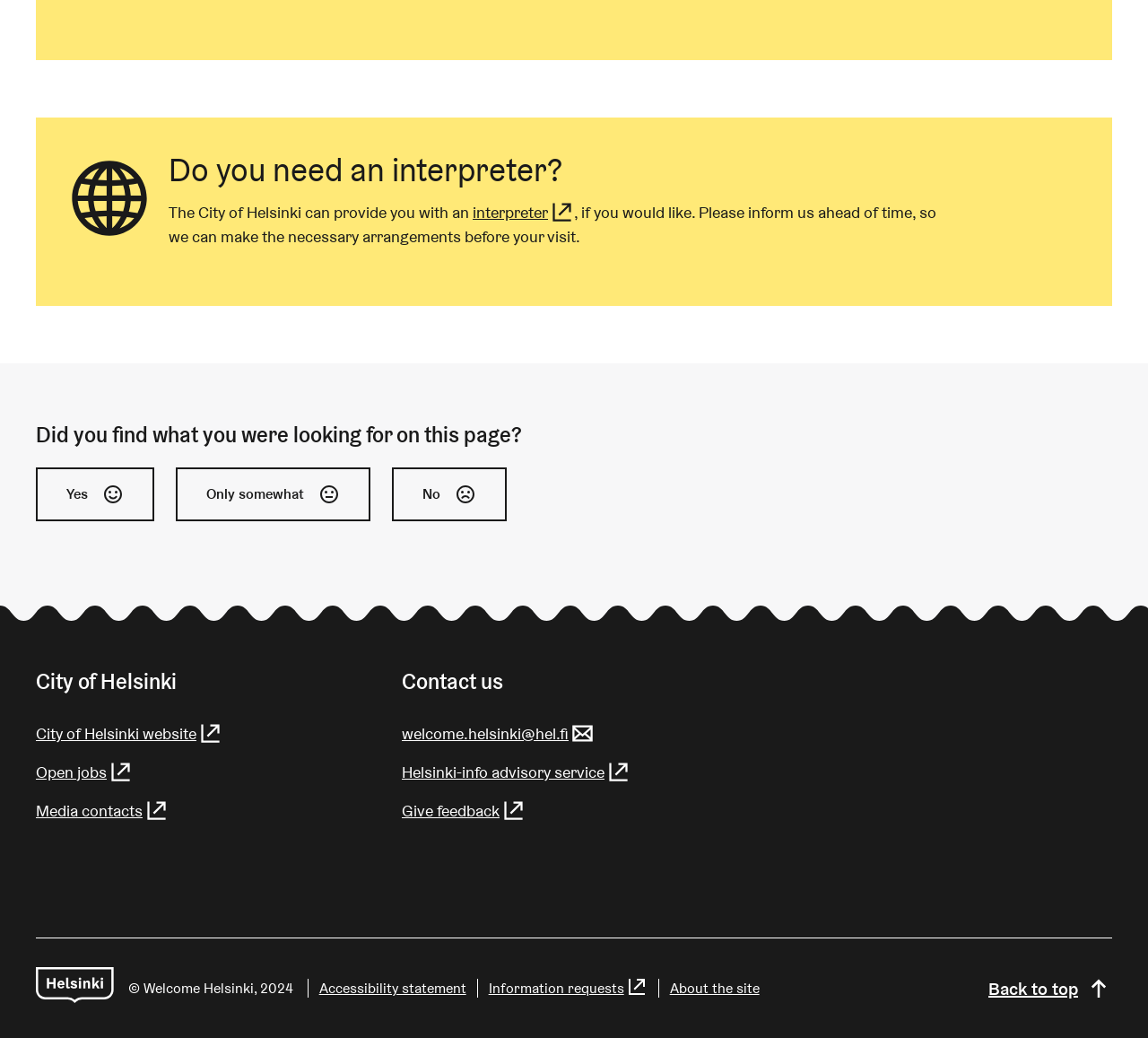Determine the bounding box coordinates for the region that must be clicked to execute the following instruction: "Click the 'Yes' button".

[0.031, 0.45, 0.134, 0.502]